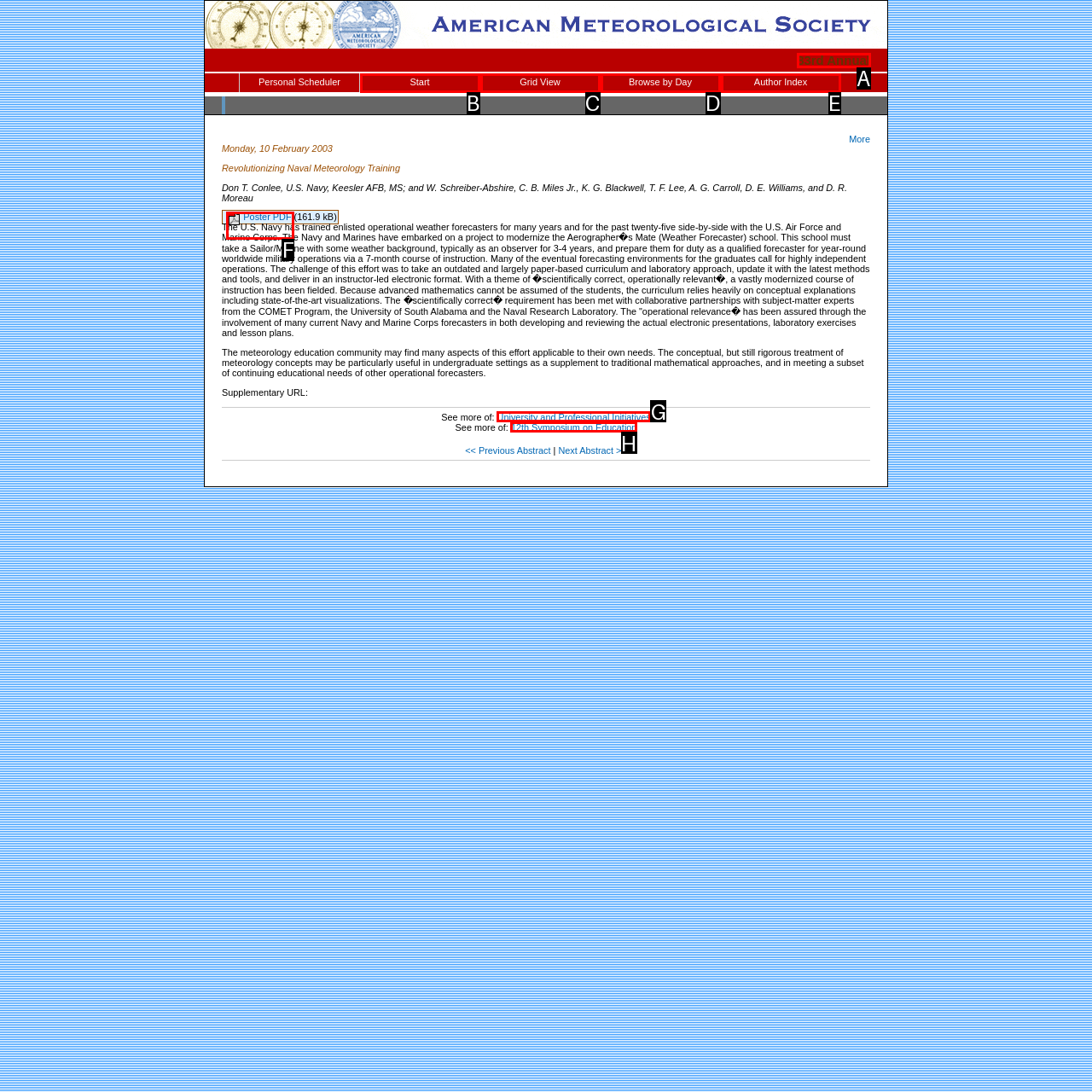Select the letter from the given choices that aligns best with the description: Poster PDF. Reply with the specific letter only.

F